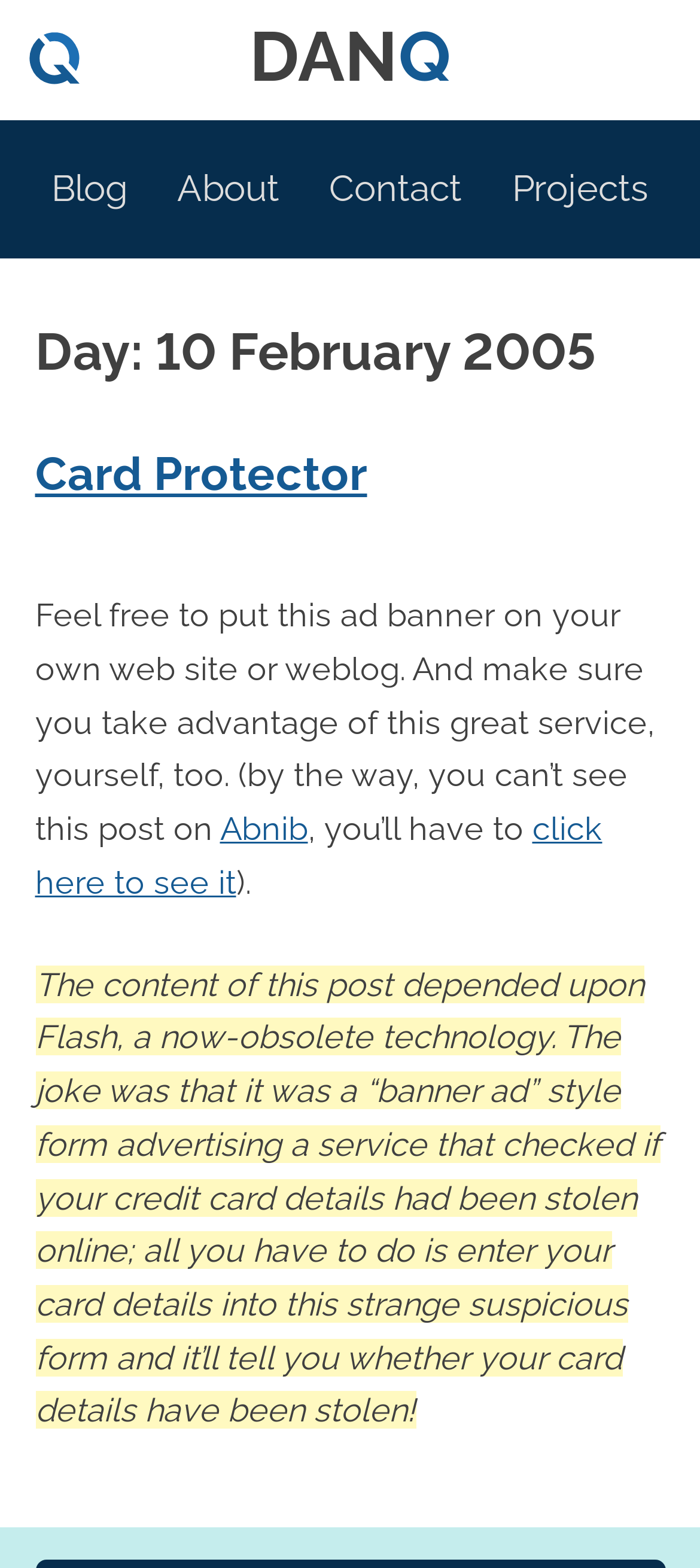Identify the bounding box coordinates of the element that should be clicked to fulfill this task: "read card protector post". The coordinates should be provided as four float numbers between 0 and 1, i.e., [left, top, right, bottom].

[0.05, 0.285, 0.524, 0.319]